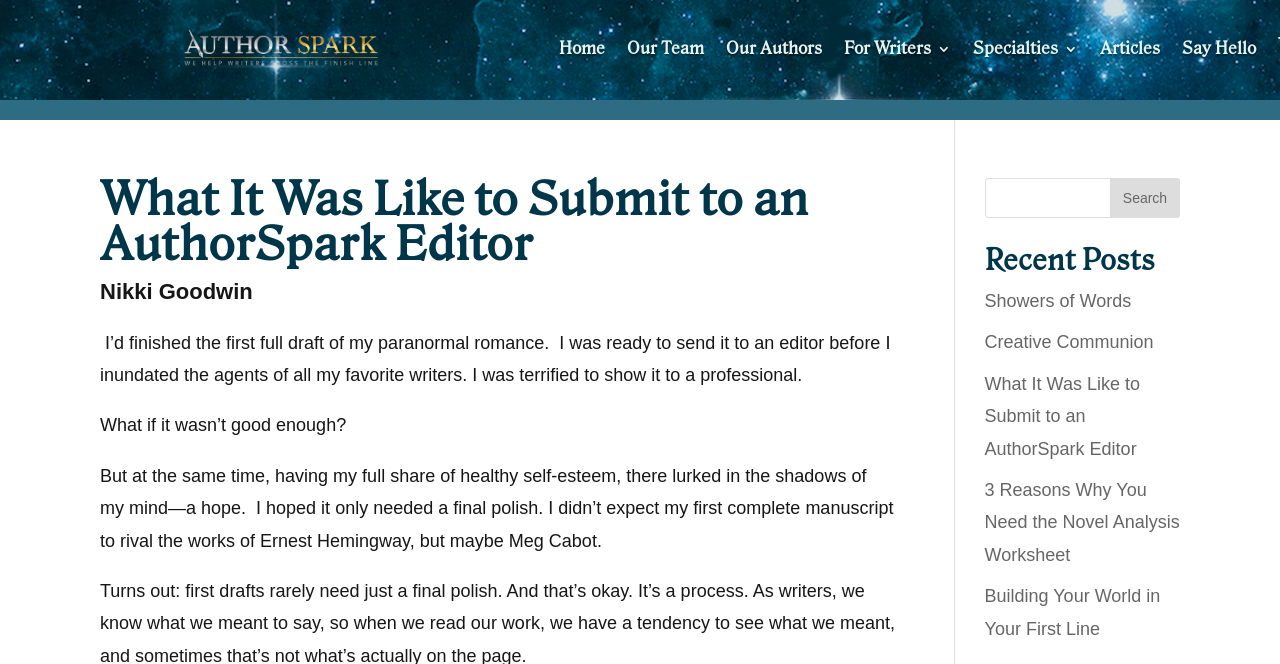Please provide the bounding box coordinates for the element that needs to be clicked to perform the instruction: "go to home page". The coordinates must consist of four float numbers between 0 and 1, formatted as [left, top, right, bottom].

[0.437, 0.064, 0.473, 0.1]